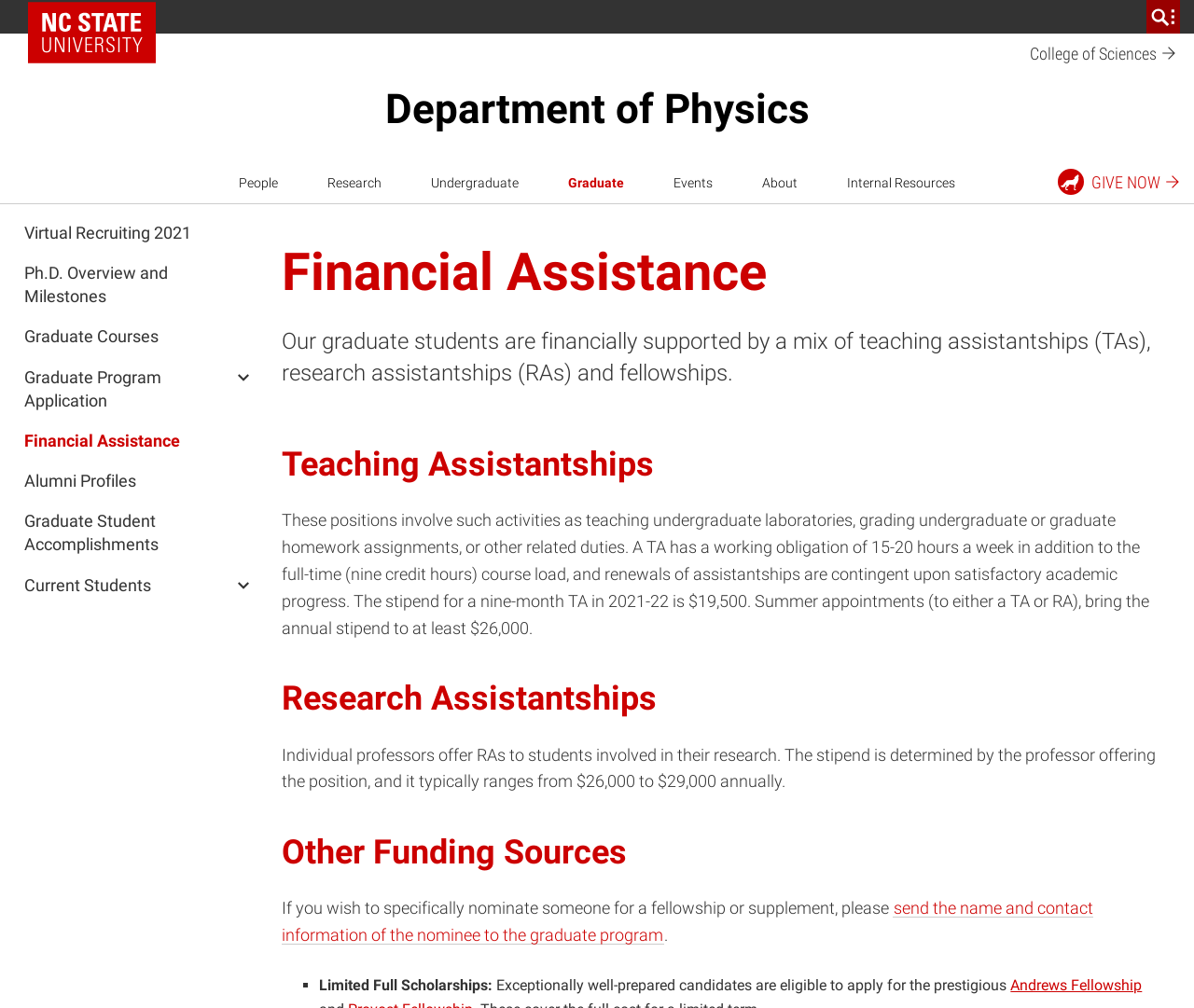Please find the bounding box coordinates of the section that needs to be clicked to achieve this instruction: "Read about Teaching Assistantships".

[0.236, 0.441, 0.98, 0.481]